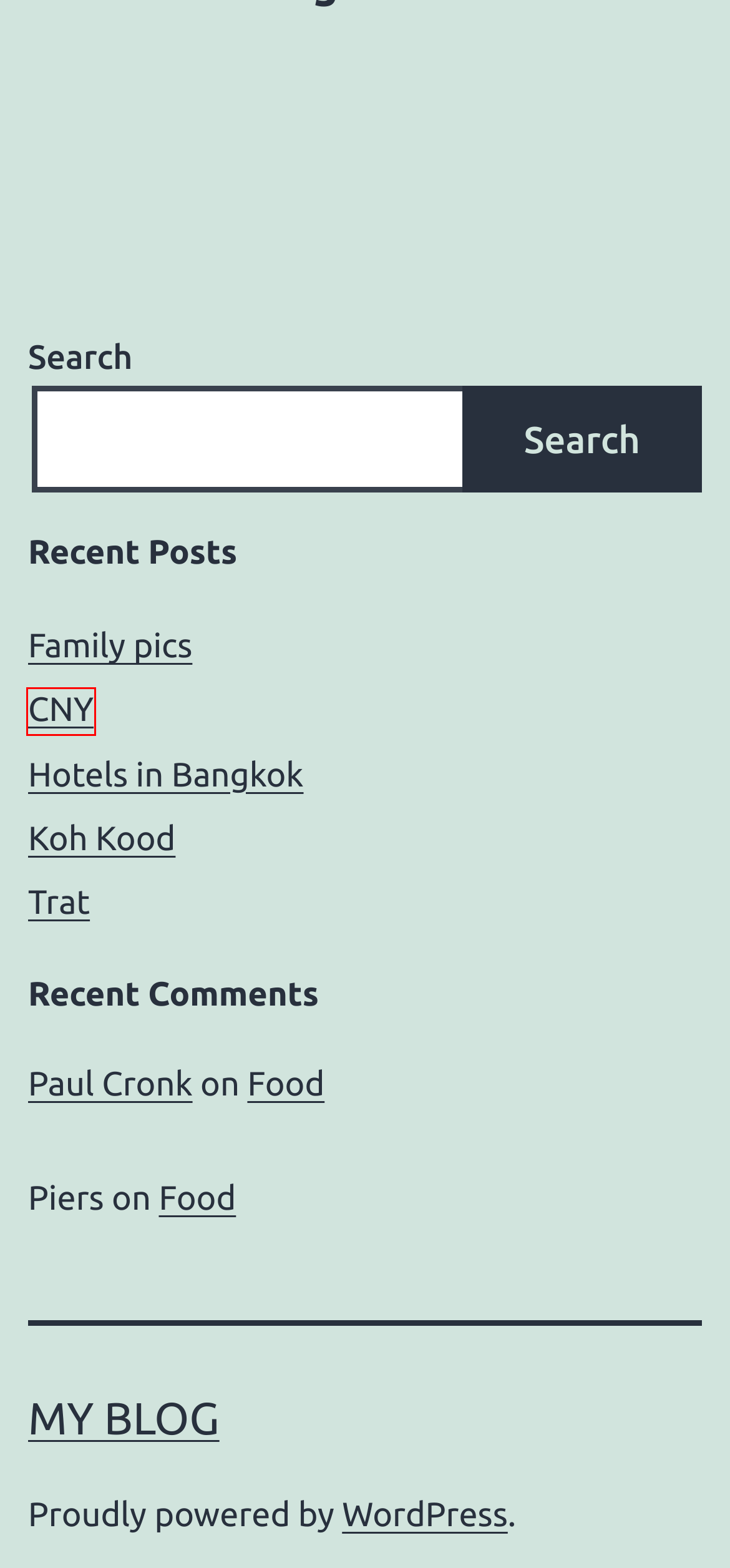Analyze the given webpage screenshot and identify the UI element within the red bounding box. Select the webpage description that best matches what you expect the new webpage to look like after clicking the element. Here are the candidates:
A. Food – My Blog
B. Hotels in Bangkok – My Blog
C. CNY – My Blog
D. Trat – My Blog
E. paul.cronk@gmail.com – My Blog
F. Family pics – My Blog
G. Uncategorized – My Blog
H. Blog Tool, Publishing Platform, and CMS – WordPress.org

C